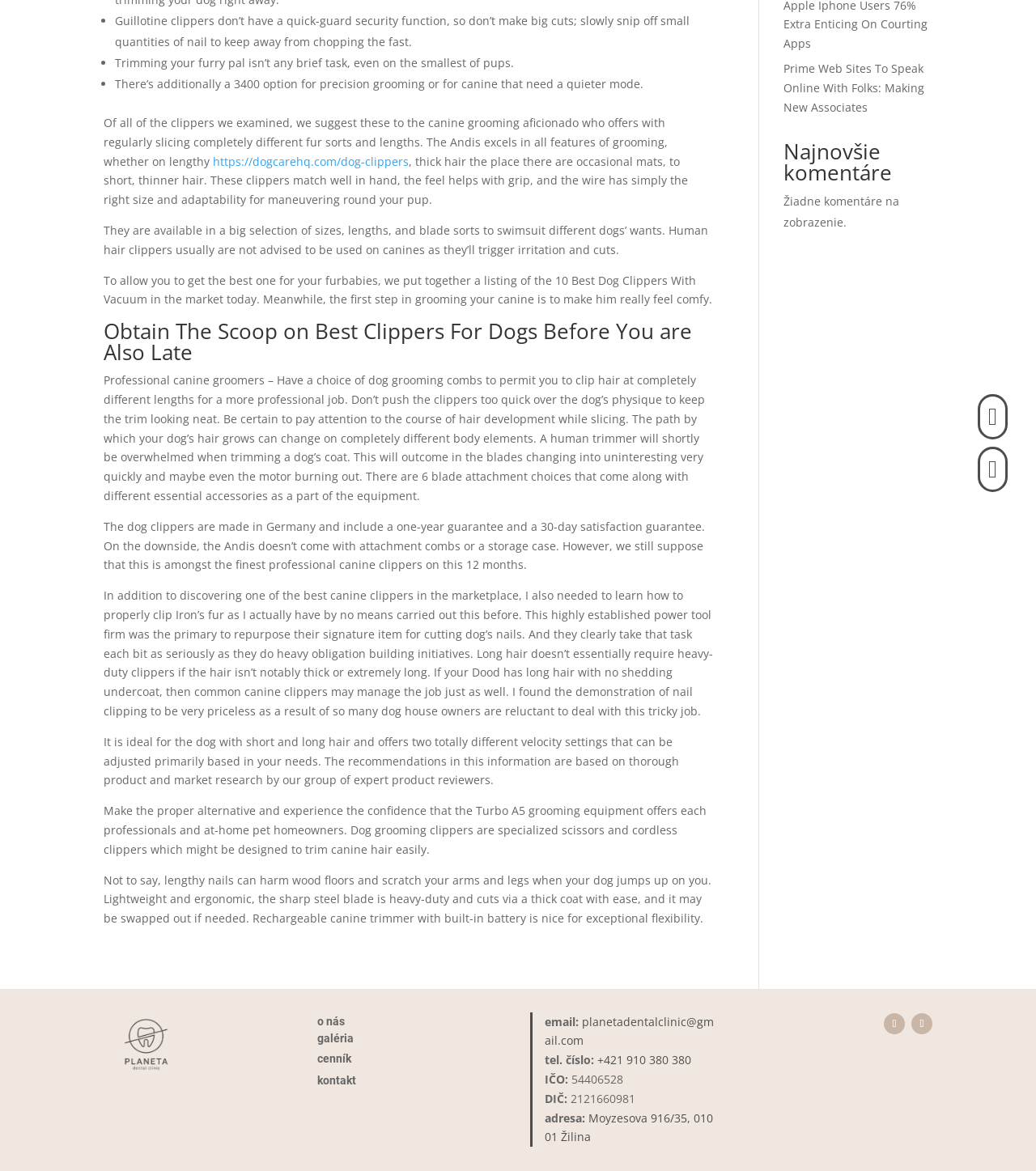Identify and provide the bounding box coordinates of the UI element described: "Sledova". The coordinates should be formatted as [left, top, right, bottom], with each number being a float between 0 and 1.

[0.853, 0.865, 0.873, 0.883]